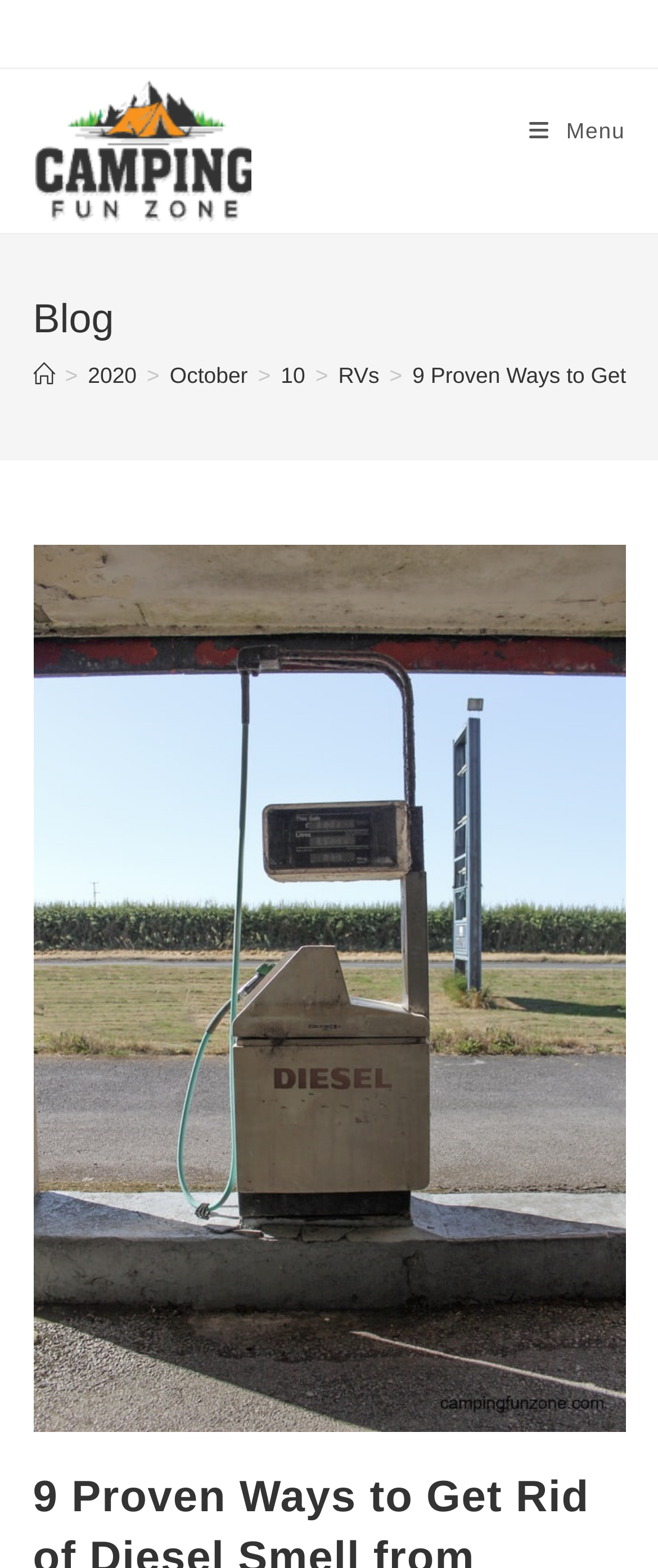Please specify the bounding box coordinates in the format (top-left x, top-left y, bottom-right x, bottom-right y), with values ranging from 0 to 1. Identify the bounding box for the UI component described as follows: alt="Camping Fun Zone"

[0.05, 0.086, 0.381, 0.103]